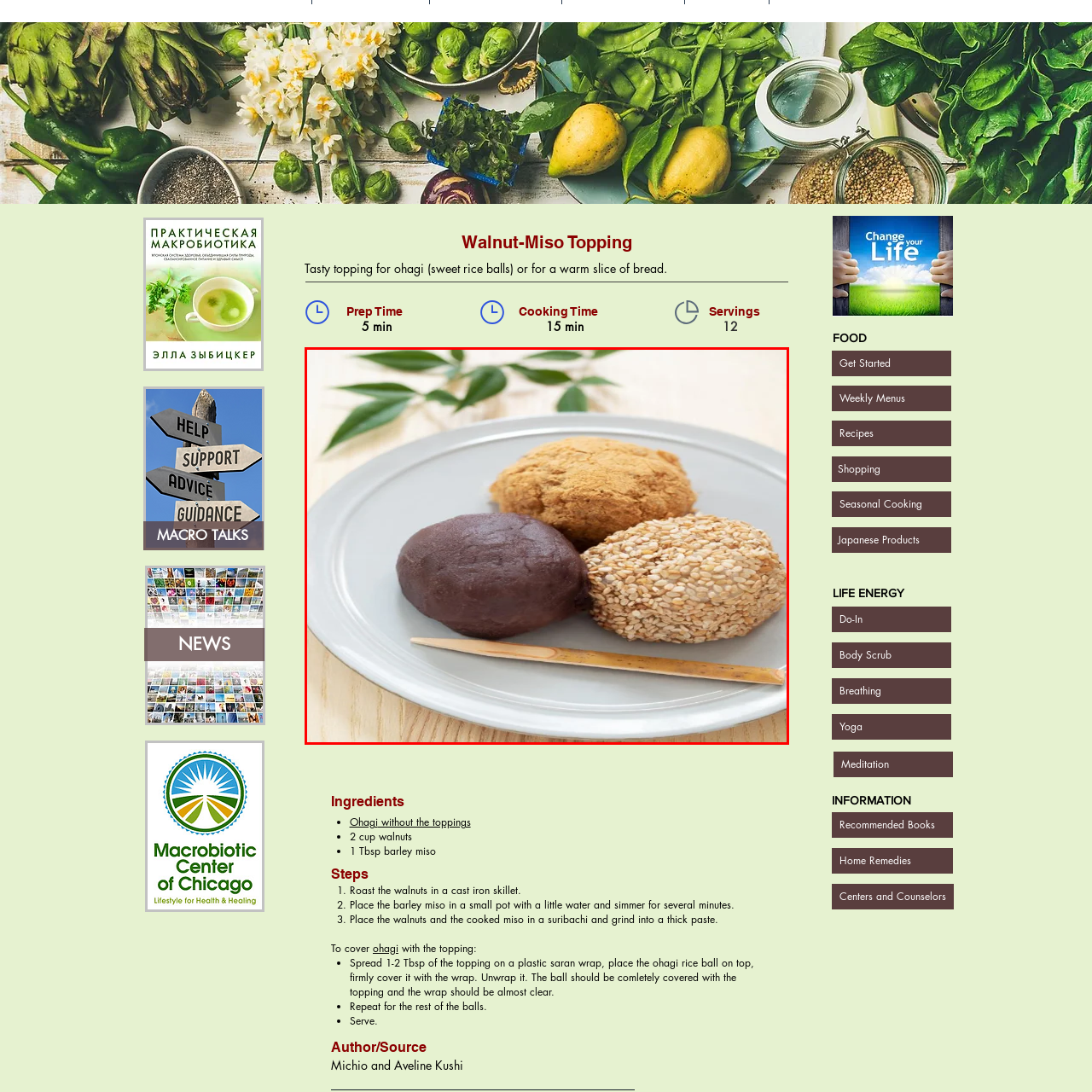Give a thorough and detailed account of the visual content inside the red-framed part of the image.

This enticing image showcases three beautifully arranged pieces of ohagi, a traditional Japanese sweet made with sticky rice. The treats are artistically presented on a light gray plate, resting on a wooden surface that adds warmth to the composition. 

From left to right, the first piece is a smooth, dark mound of sweetened red bean paste, known for its rich flavor. The middle piece is dusted with a fine layer of yellow-brown roasted soybean flour (kinako), imparting a nutty taste. Finally, the third piece is generously coated in sesame seeds, lending a delightful crunch and an aromatic touch.

A delicate bamboo skewer lies beside the ohagi, hinting at its intended enjoyment straight from the plate. Soft green leaves in the background enhance the natural aesthetic, evoking a sense of tranquility and simplicity associated with traditional Japanese cuisine. This dish is not only visually appealing but also reflects the cultural significance and artisanal craftsmanship involved in creating such delectable treats.